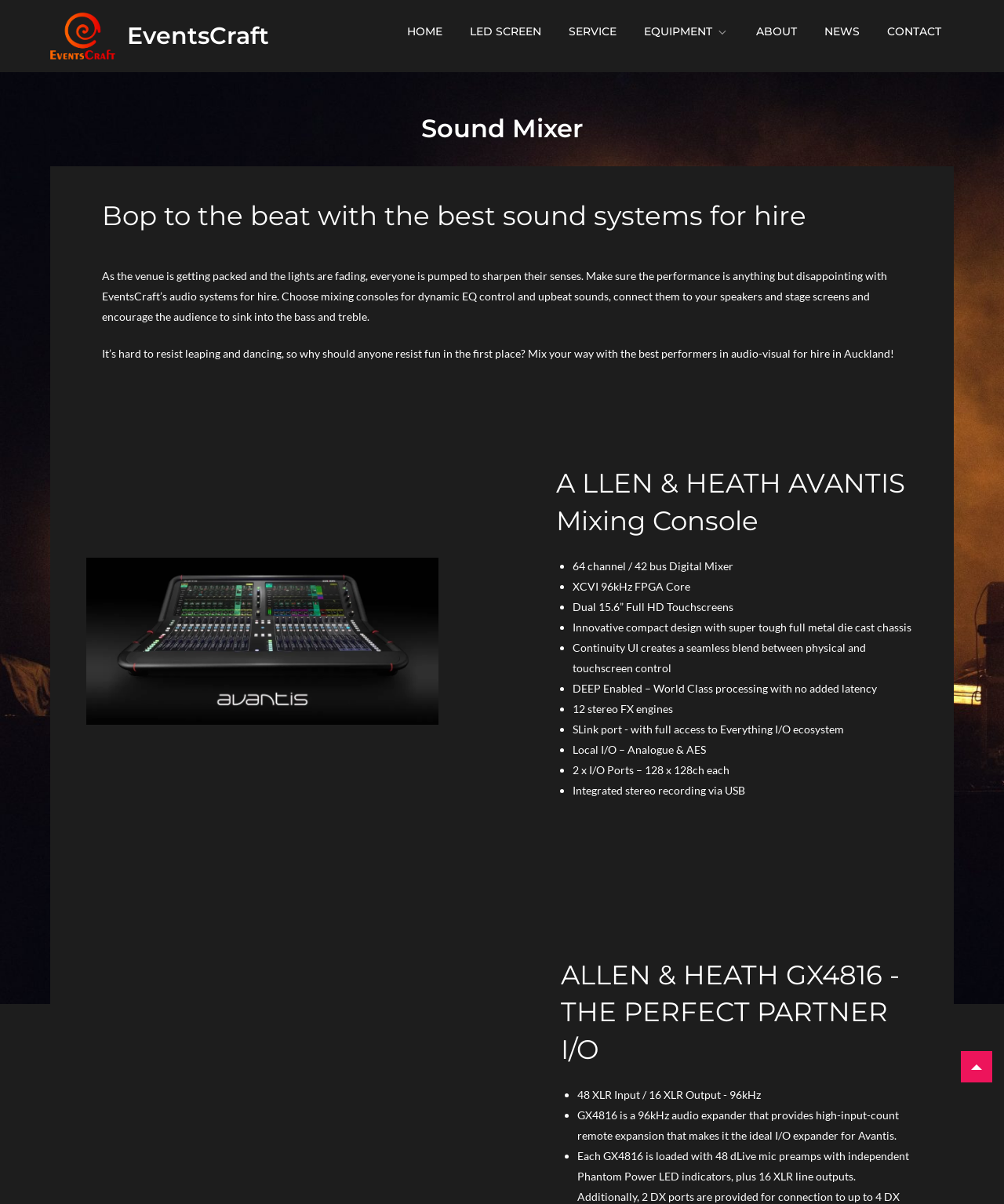Please specify the bounding box coordinates in the format (top-left x, top-left y, bottom-right x, bottom-right y), with all values as floating point numbers between 0 and 1. Identify the bounding box of the UI element described by: LED Screen

[0.455, 0.008, 0.552, 0.044]